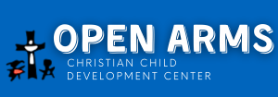What is the font style of the 'OPEN ARMS' text?
Analyze the image and provide a thorough answer to the question.

The font style of the 'OPEN ARMS' text is bold, as mentioned in the caption, which emphasizes the warmth and welcoming nature of the center.